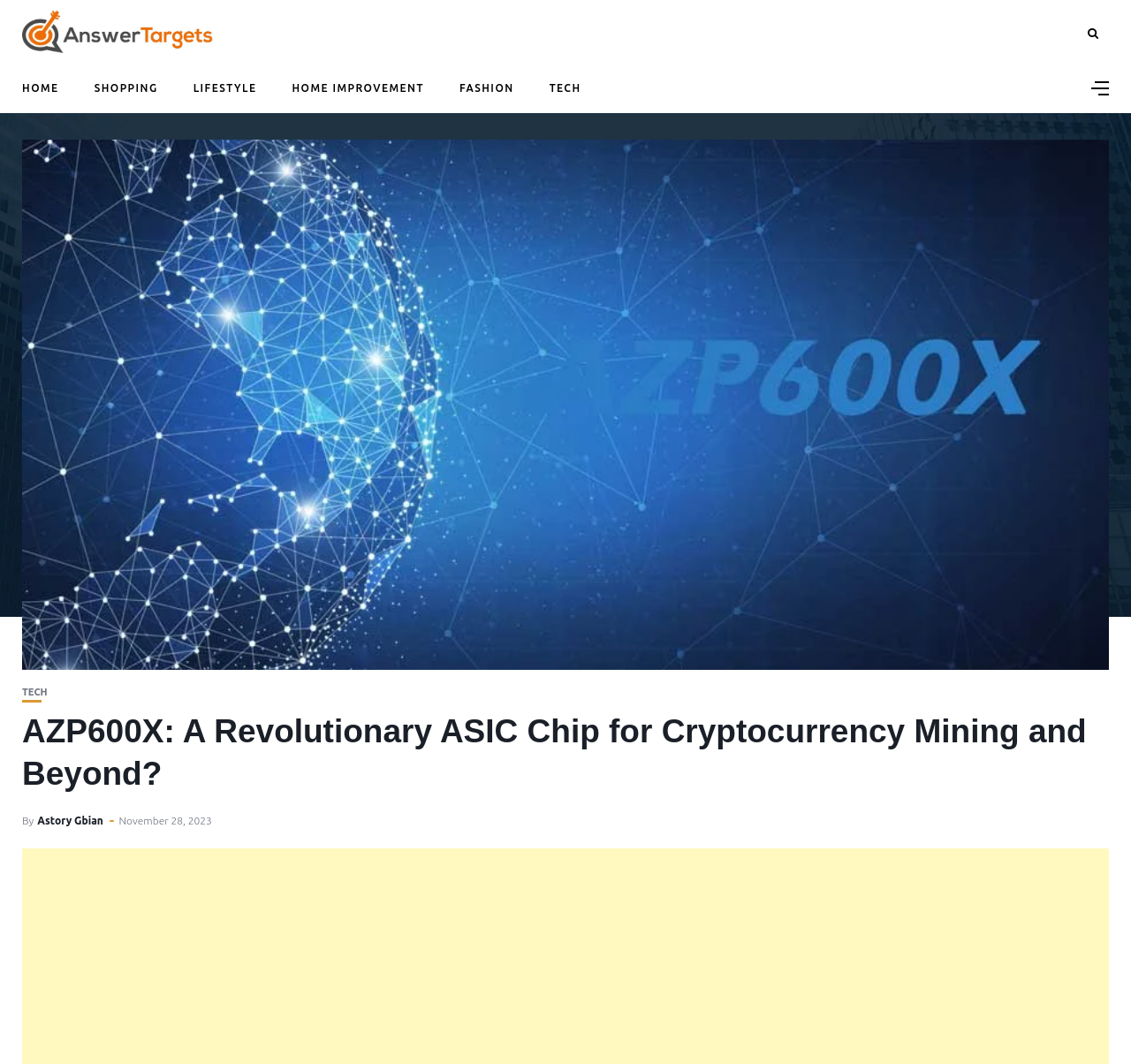Determine the bounding box coordinates of the element that should be clicked to execute the following command: "Click on HOME".

[0.02, 0.06, 0.052, 0.105]